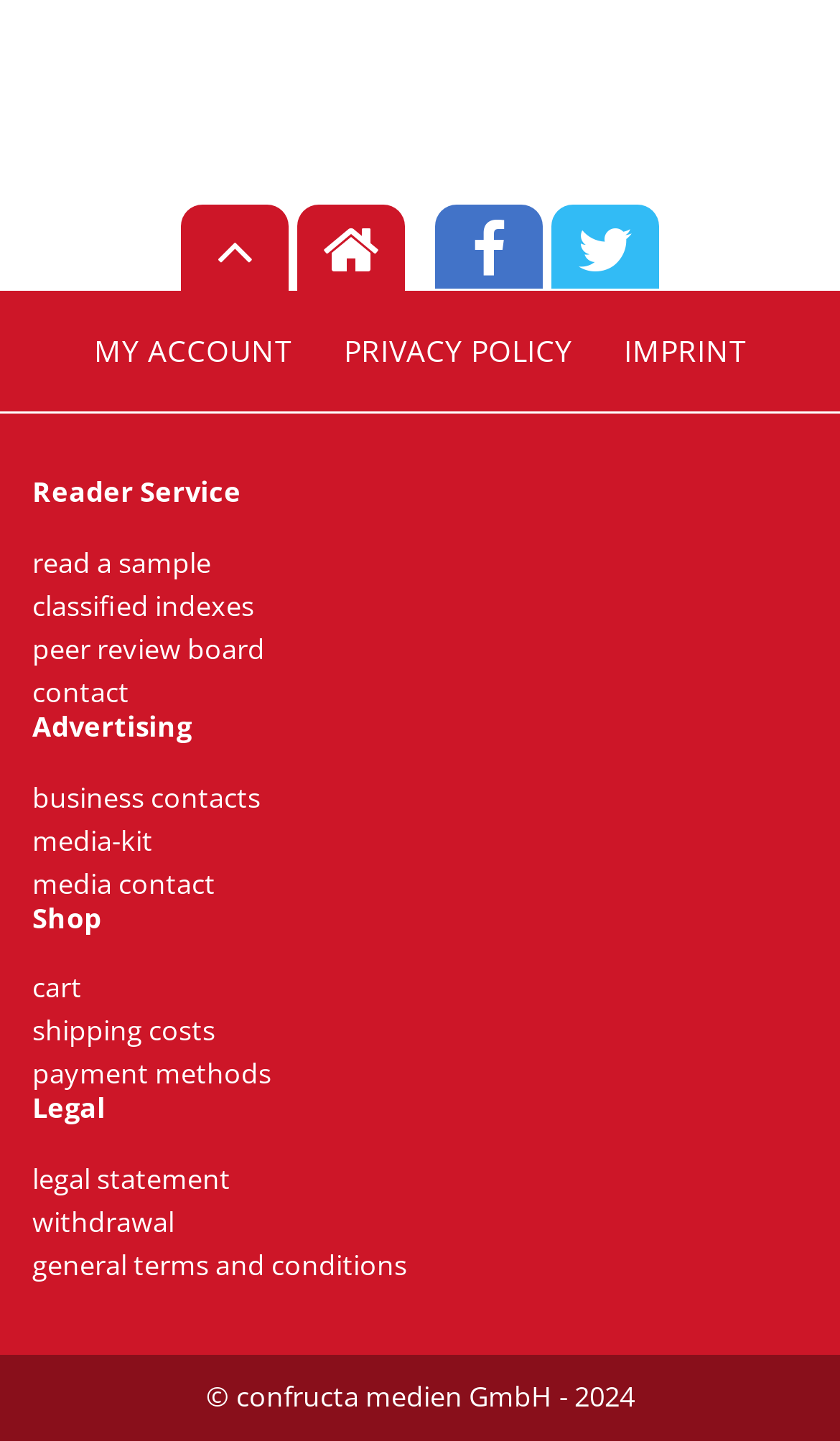Using the element description imprint, predict the bounding box coordinates for the UI element. Provide the coordinates in (top-left x, top-left y, bottom-right x, bottom-right y) format with values ranging from 0 to 1.

[0.742, 0.23, 0.888, 0.257]